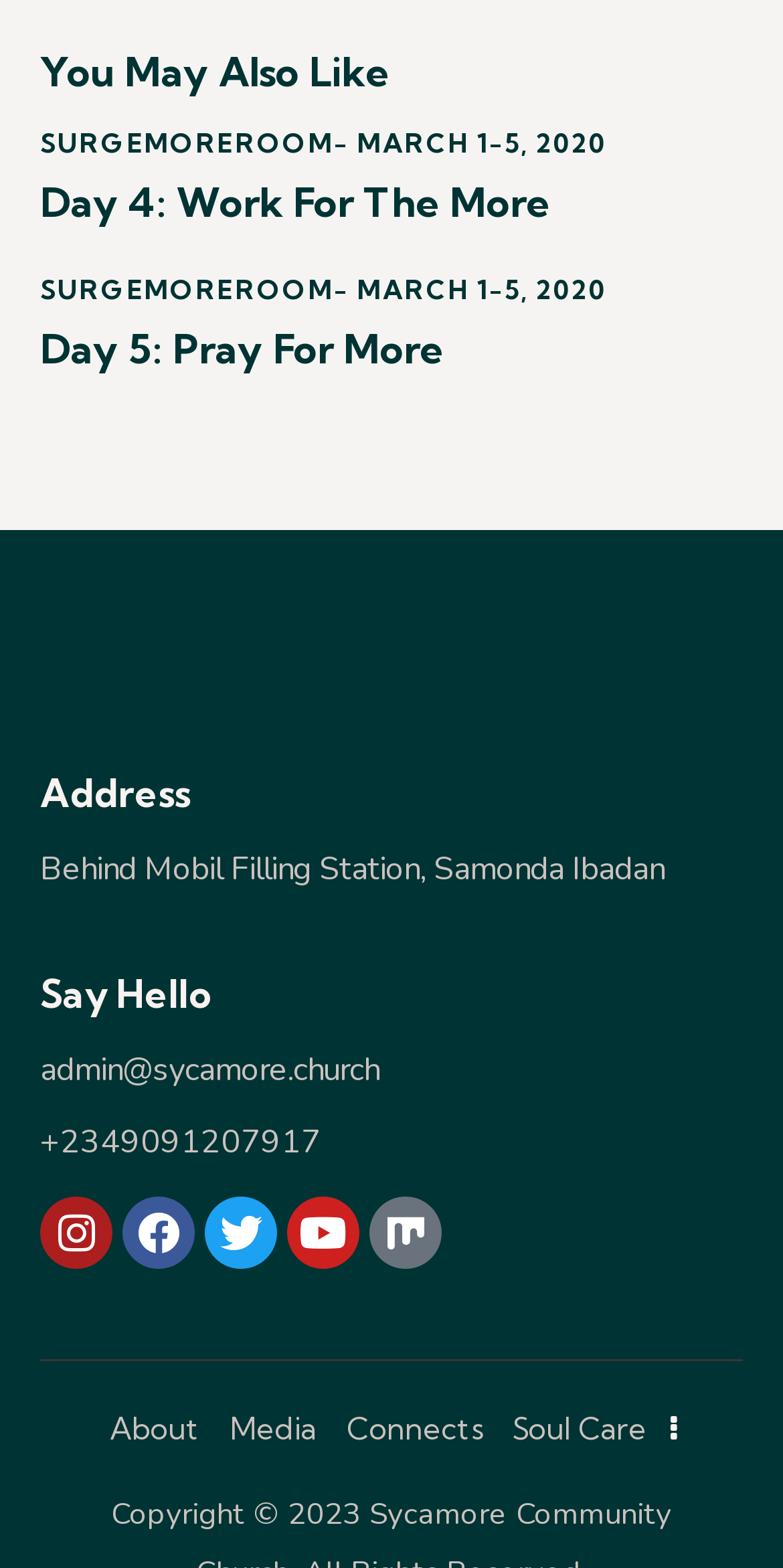Please find the bounding box coordinates of the element that you should click to achieve the following instruction: "Follow on Instagram". The coordinates should be presented as four float numbers between 0 and 1: [left, top, right, bottom].

[0.051, 0.764, 0.144, 0.81]